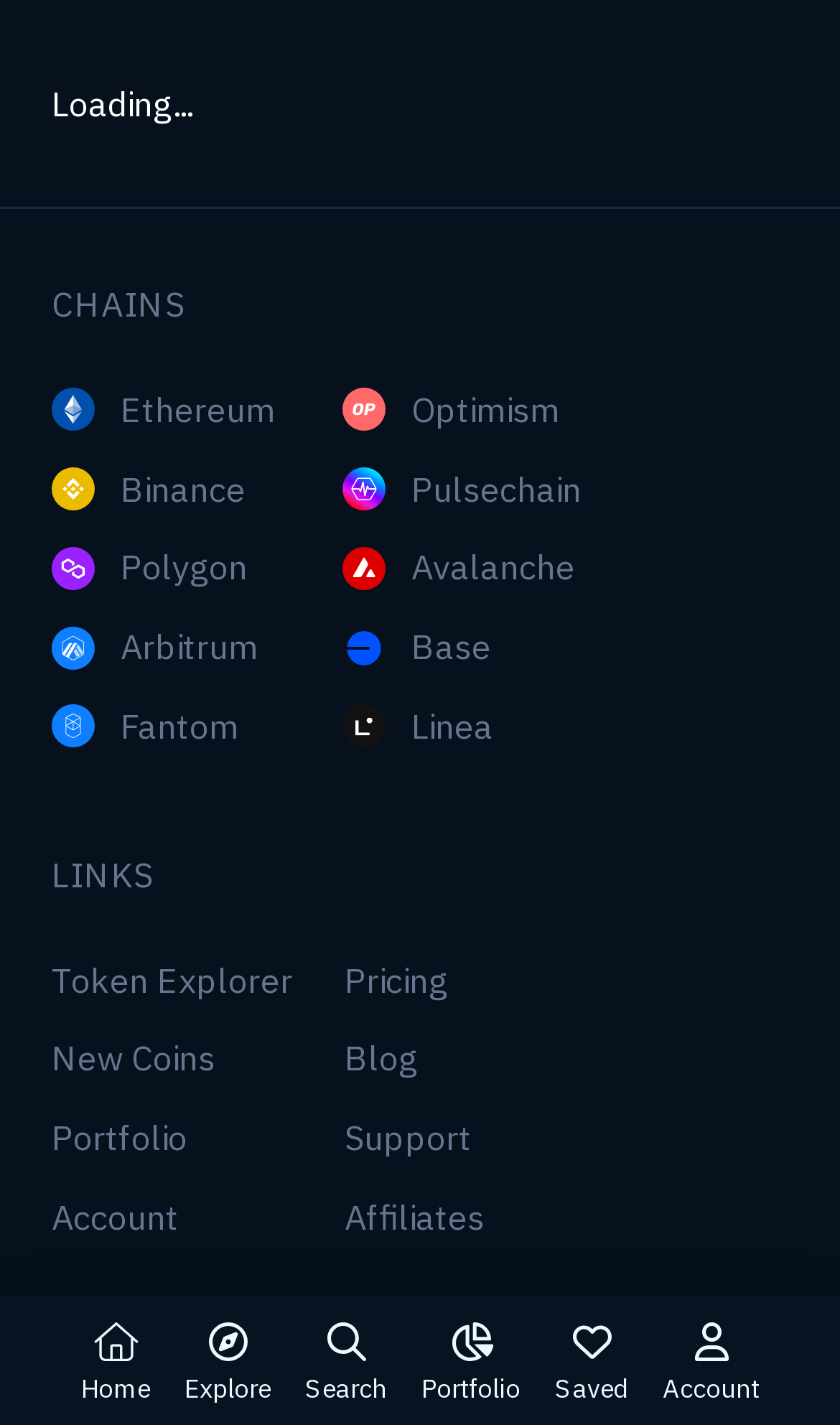Locate the bounding box coordinates of the element that needs to be clicked to carry out the instruction: "Visit Token Explorer". The coordinates should be given as four float numbers ranging from 0 to 1, i.e., [left, top, right, bottom].

[0.062, 0.672, 0.349, 0.702]